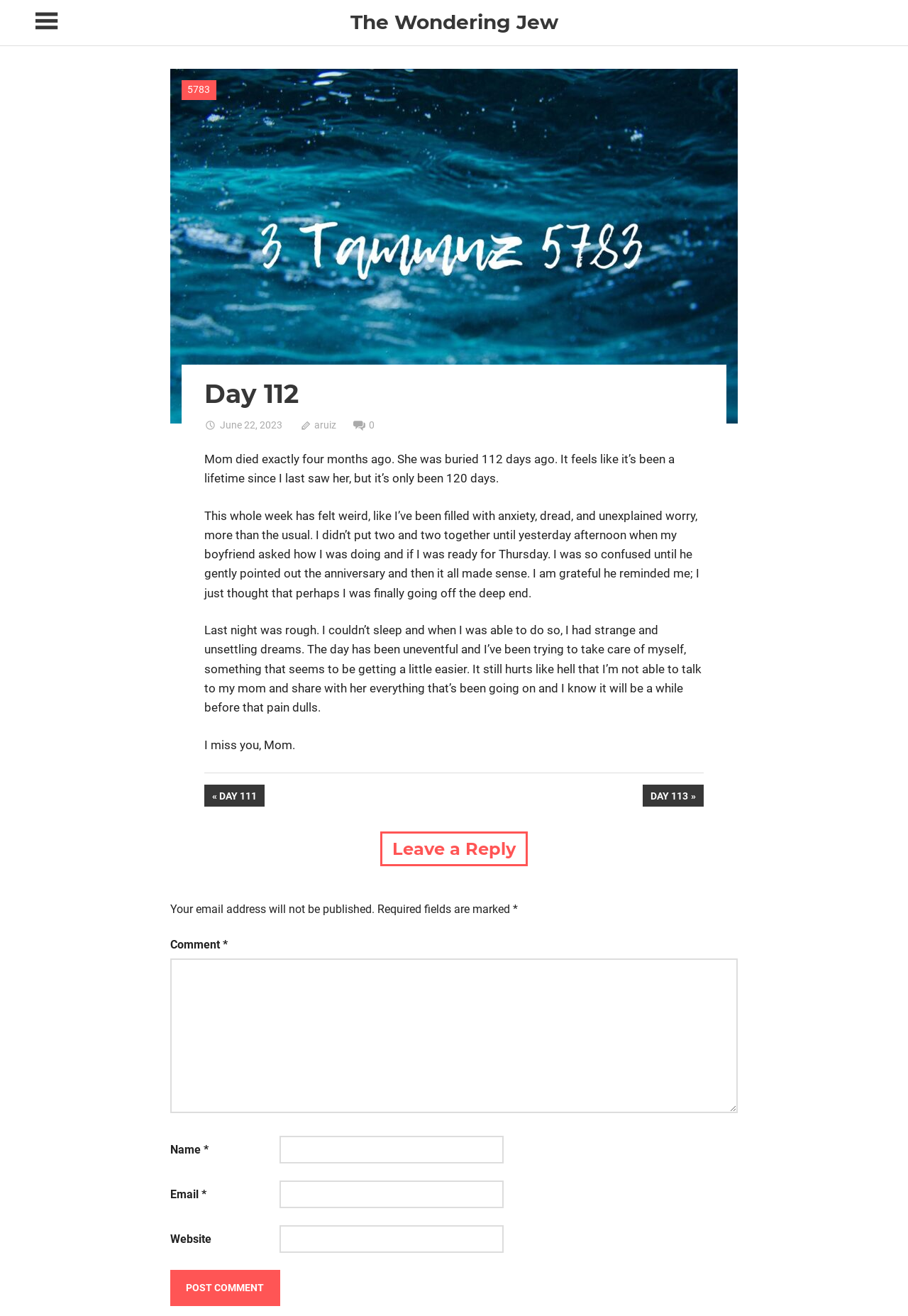Highlight the bounding box coordinates of the element you need to click to perform the following instruction: "Learn about 'Best THC Detox'."

None